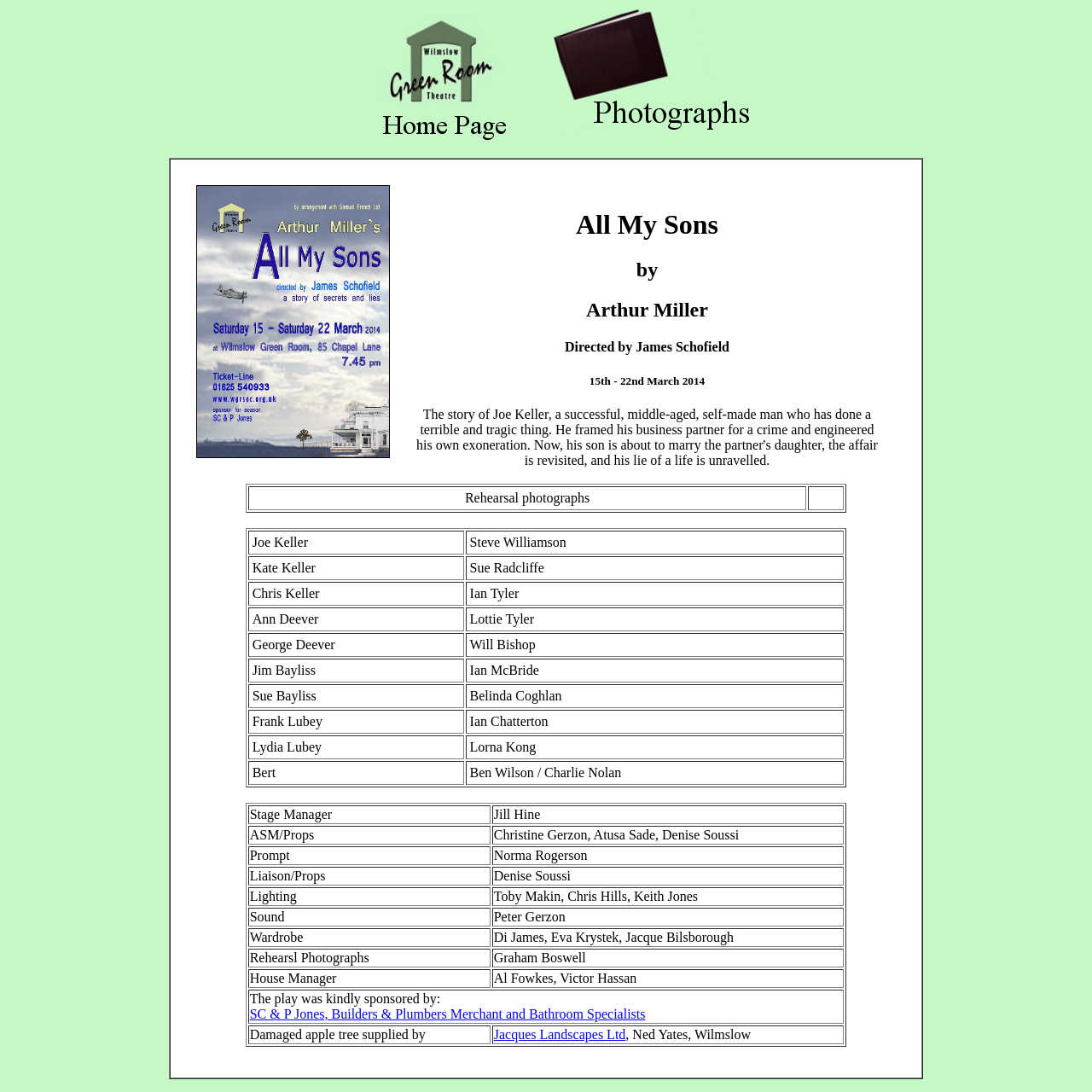What is the title of the play?
Look at the image and provide a short answer using one word or a phrase.

All My Sons